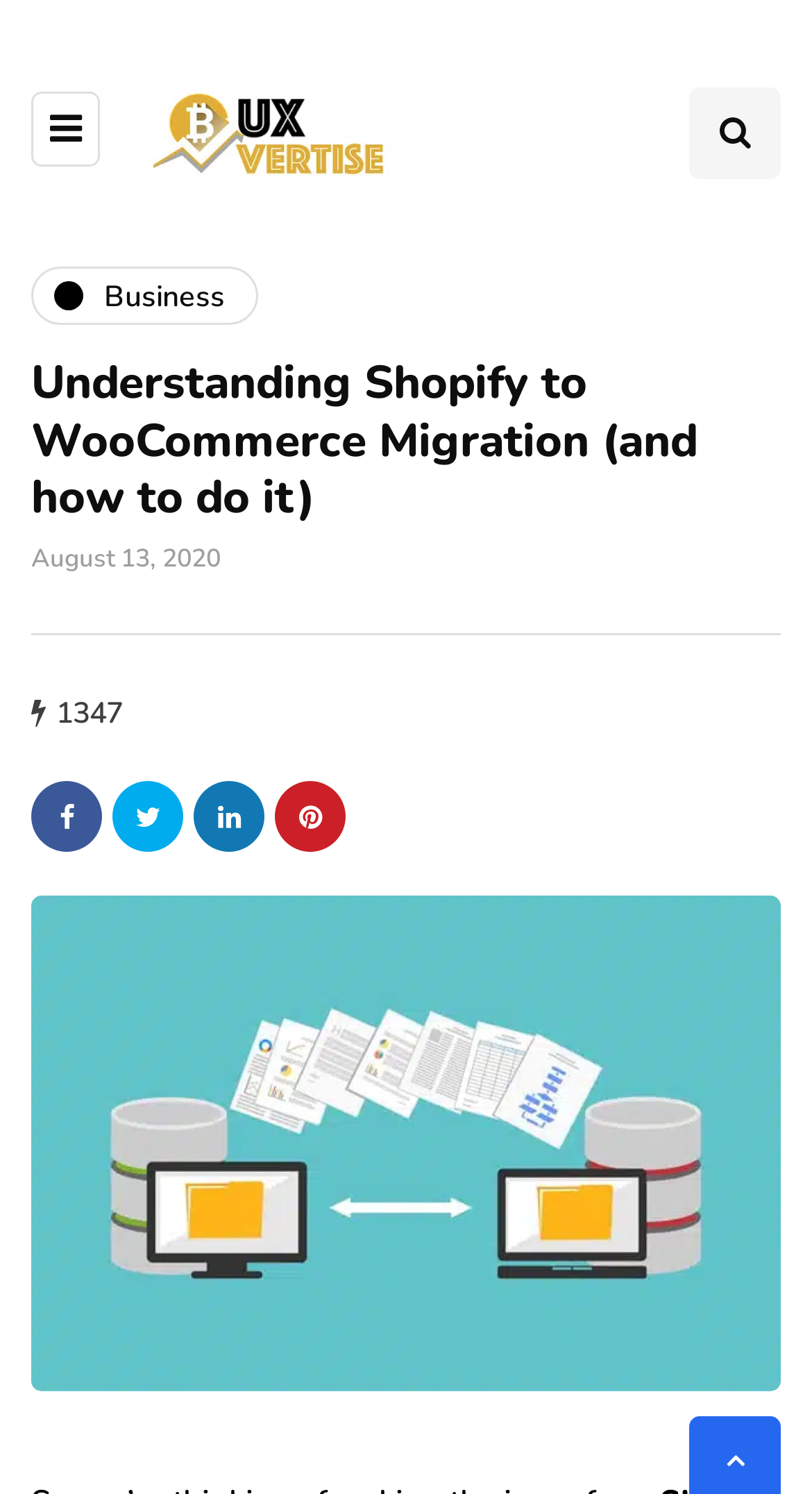Explain the features and main sections of the webpage comprehensively.

The webpage is about understanding the migration from Shopify to WooCommerce, specifically targeting entrepreneurs without a technical background. 

At the top left of the page, there is a logo of "Buxvertise" accompanied by a link to the same name. Below the logo, there is a search toggle button on the top right corner. 

On the left side of the page, there is a navigation menu with a link to "Business". 

The main content of the page starts with a heading that matches the title of the page, "Understanding Shopify to WooCommerce Migration (and how to do it)". Below the heading, there is a timestamp indicating the publication date, "August 13, 2020". 

Further down, there is a text "1347" which may represent the number of views or comments. 

On the same horizontal level, there are four social media links, represented by icons, aligned from left to right.